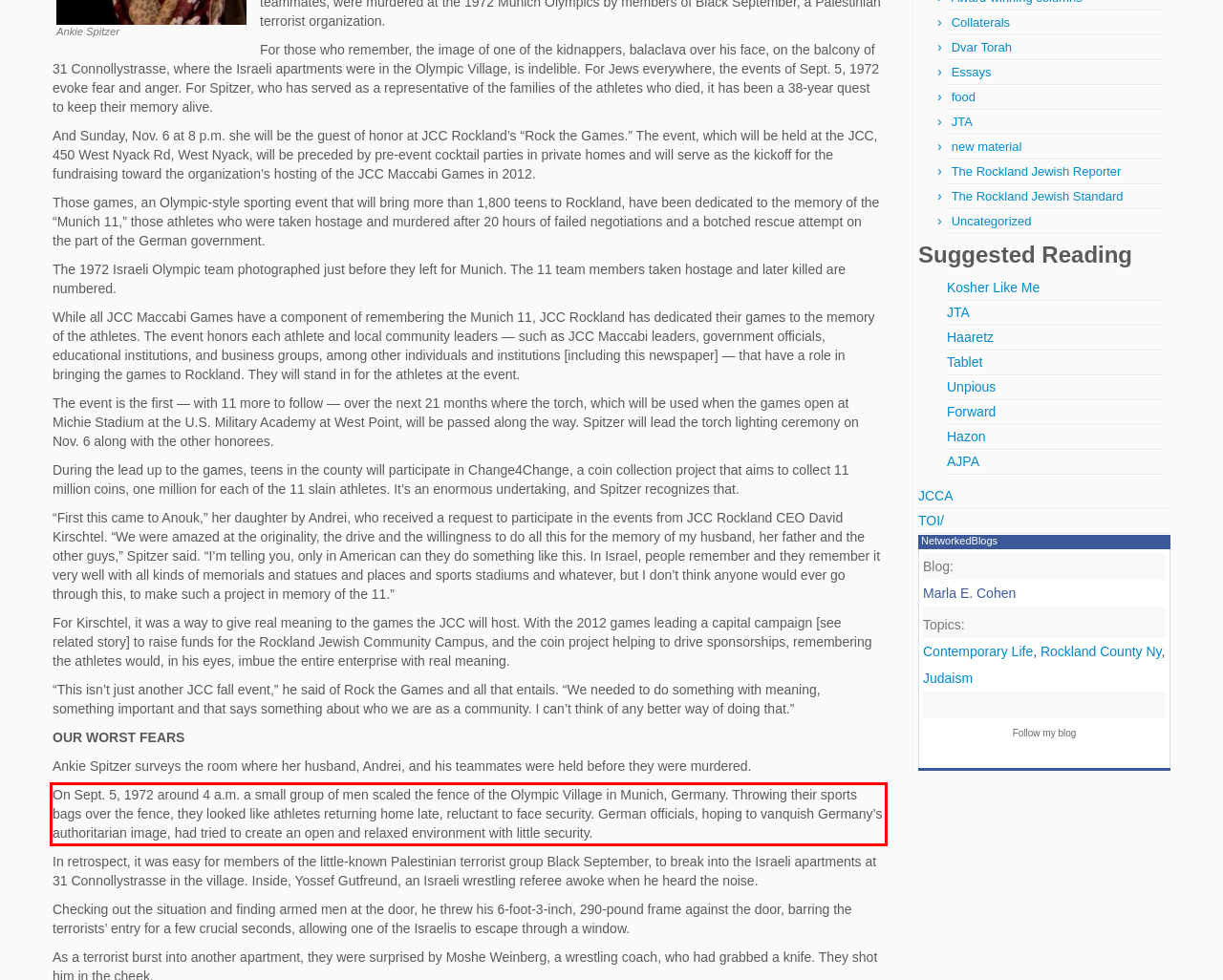You are provided with a screenshot of a webpage featuring a red rectangle bounding box. Extract the text content within this red bounding box using OCR.

On Sept. 5, 1972 around 4 a.m. a small group of men scaled the fence of the Olympic Village in Munich, Germany. Throwing their sports bags over the fence, they looked like athletes returning home late, reluctant to face security. German officials, hoping to vanquish Germany’s authoritarian image, had tried to create an open and relaxed environment with little security.